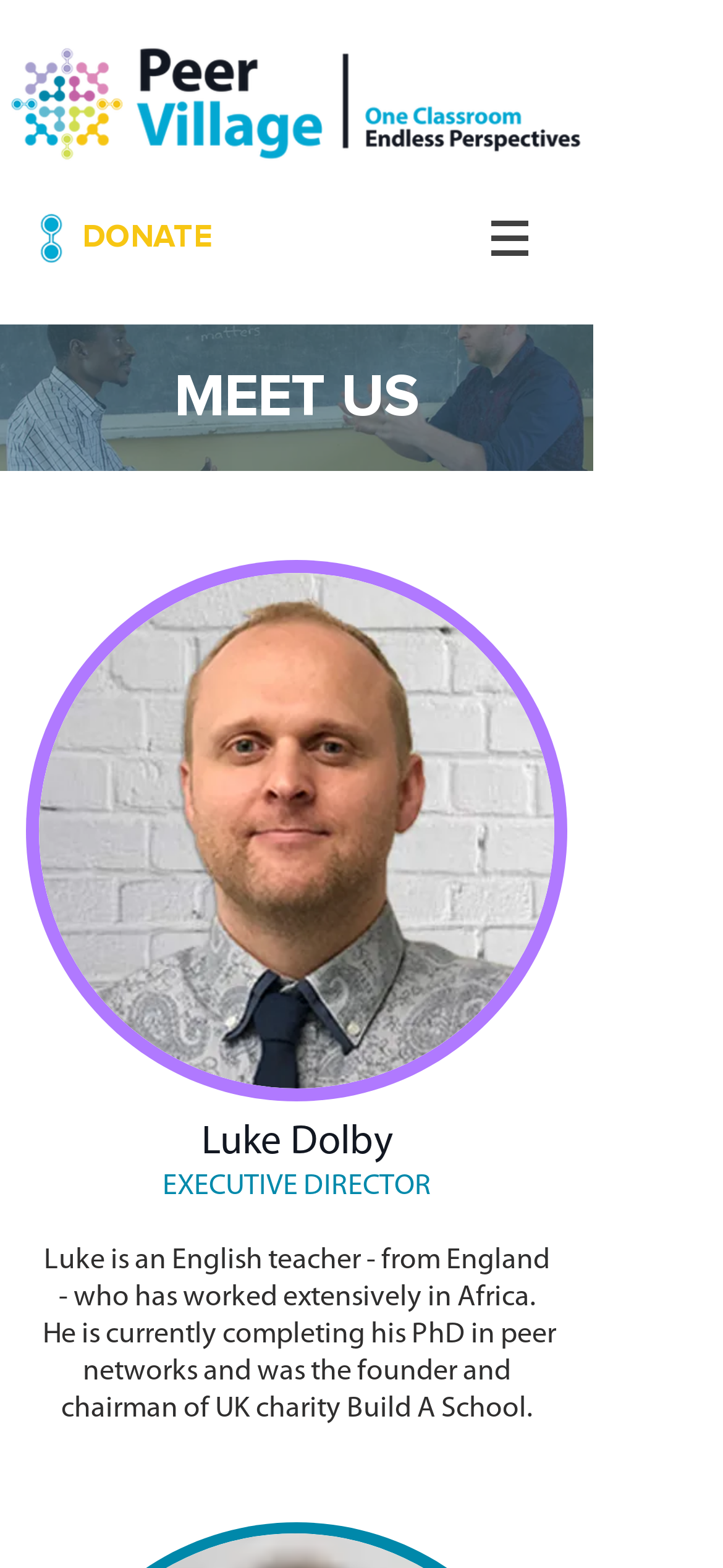Look at the image and answer the question in detail:
What is the name of the executive director?

I found the answer by looking at the headings on the webpage. There is a heading 'Luke Dolby' followed by a heading 'EXECUTIVE DIRECTOR', which suggests that Luke Dolby is the executive director.